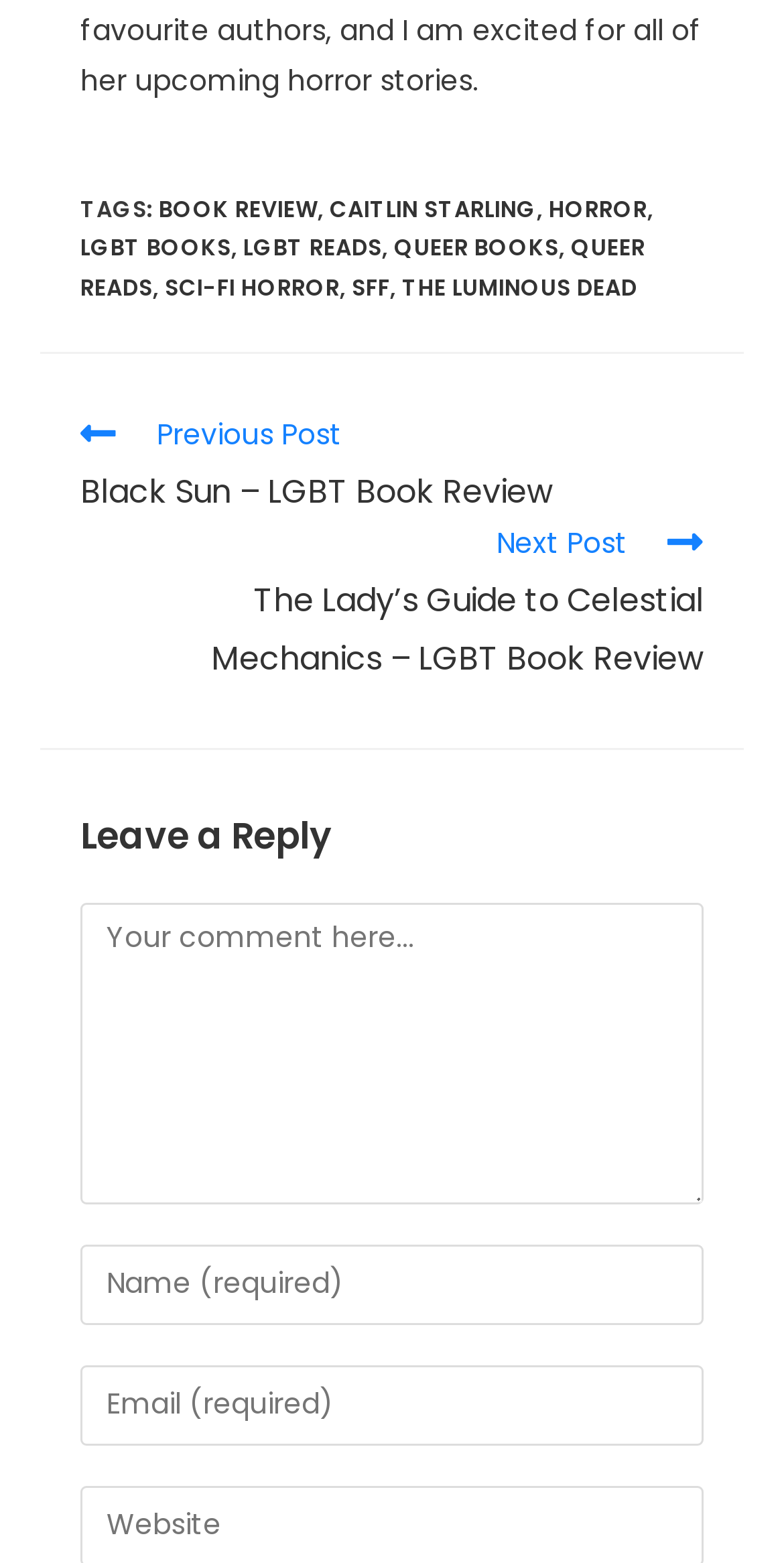Provide the bounding box coordinates for the specified HTML element described in this description: "The Luminous Dead". The coordinates should be four float numbers ranging from 0 to 1, in the format [left, top, right, bottom].

[0.513, 0.174, 0.813, 0.194]